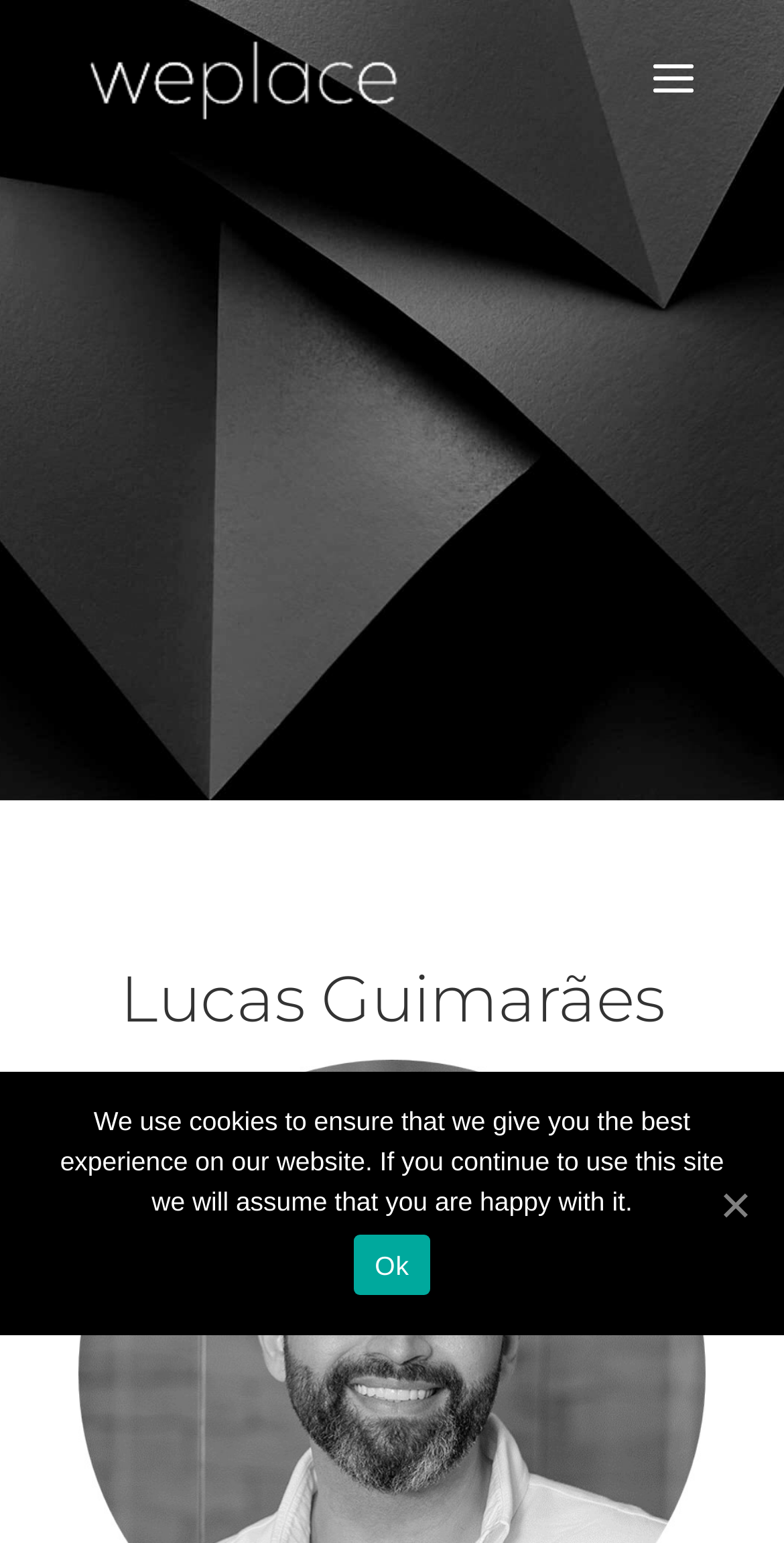Respond to the question with just a single word or phrase: 
How many buttons are there in the cookie notice banner?

2